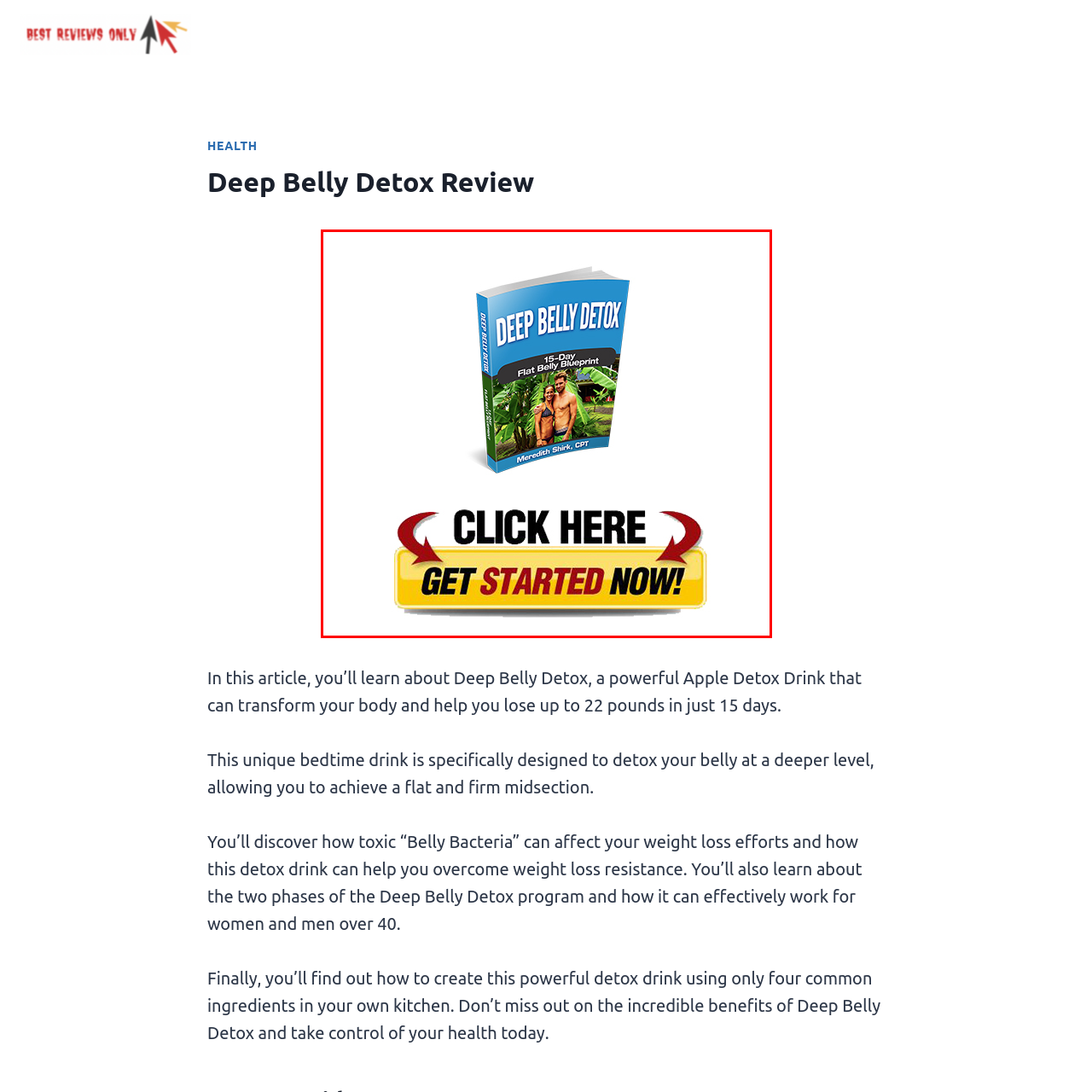Offer an in-depth description of the scene contained in the red rectangle.

The image prominently features the cover of the "Deep Belly Detox" guide, styled with bold blue and black text. It highlights a 15-day flat belly blueprint designed to promote health and wellness. The cover displays a vibrant design with lush greenery, symbolizing natural ingredients, and includes images of a fit couple, emphasizing the program's focus on achieving a flat belly. Below the book cover, a bright yellow button urges viewers to "CLICK HERE" to get started, creating an inviting call to action for those interested in improving their health through this detox program. The overall design conveys an appealing message about transformation and health within a concise, visually engaging format.